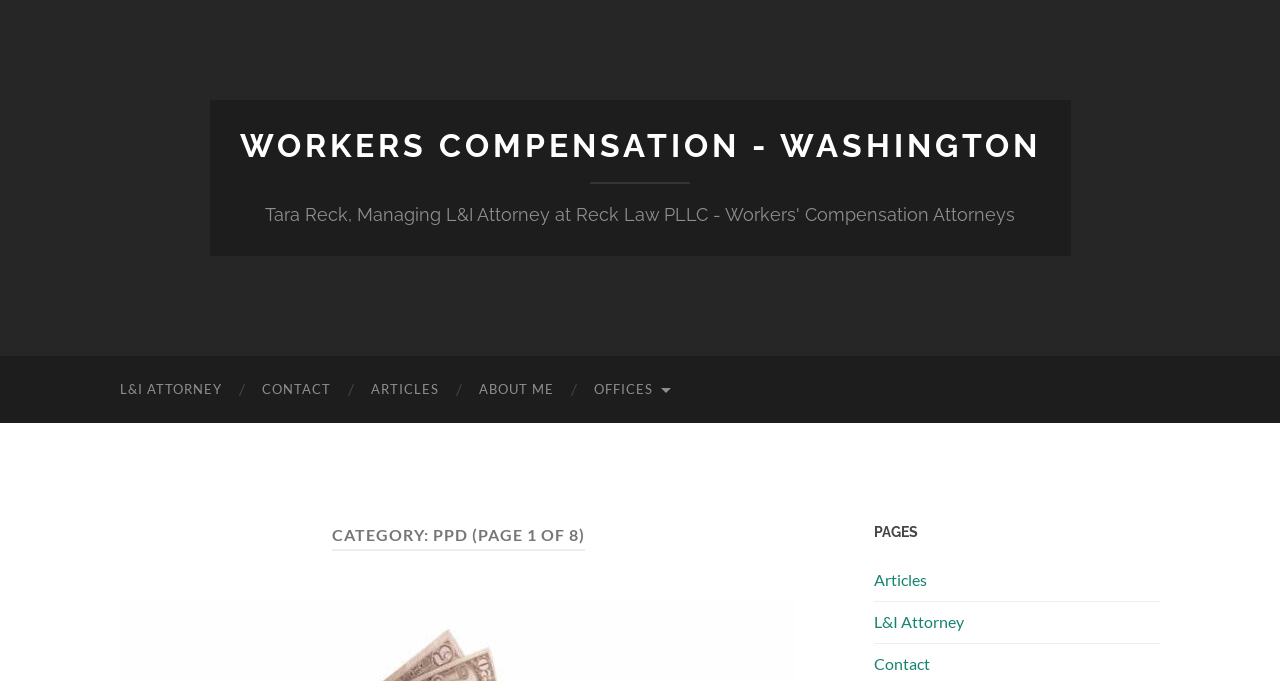Could you provide the bounding box coordinates for the portion of the screen to click to complete this instruction: "go to workers compensation page"?

[0.187, 0.186, 0.813, 0.241]